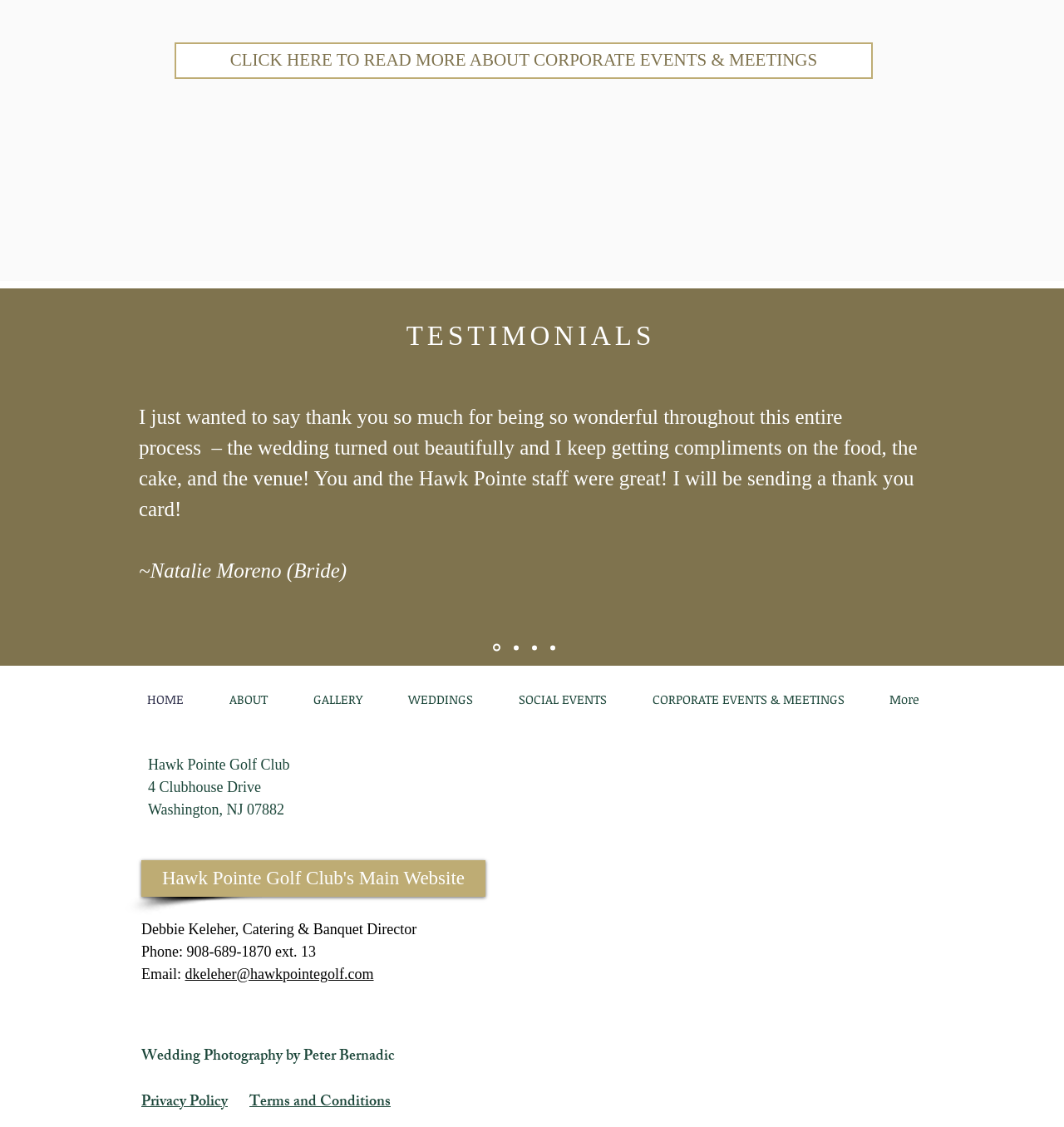Please examine the image and answer the question with a detailed explanation:
What is the email address of the Catering & Banquet Director?

I found the answer by looking at the link element with the text 'dkeleher@hawkpointegolf.com' at coordinates [0.174, 0.857, 0.351, 0.872]. This text is likely to be the email address of the Catering & Banquet Director, Debbie Keleher.